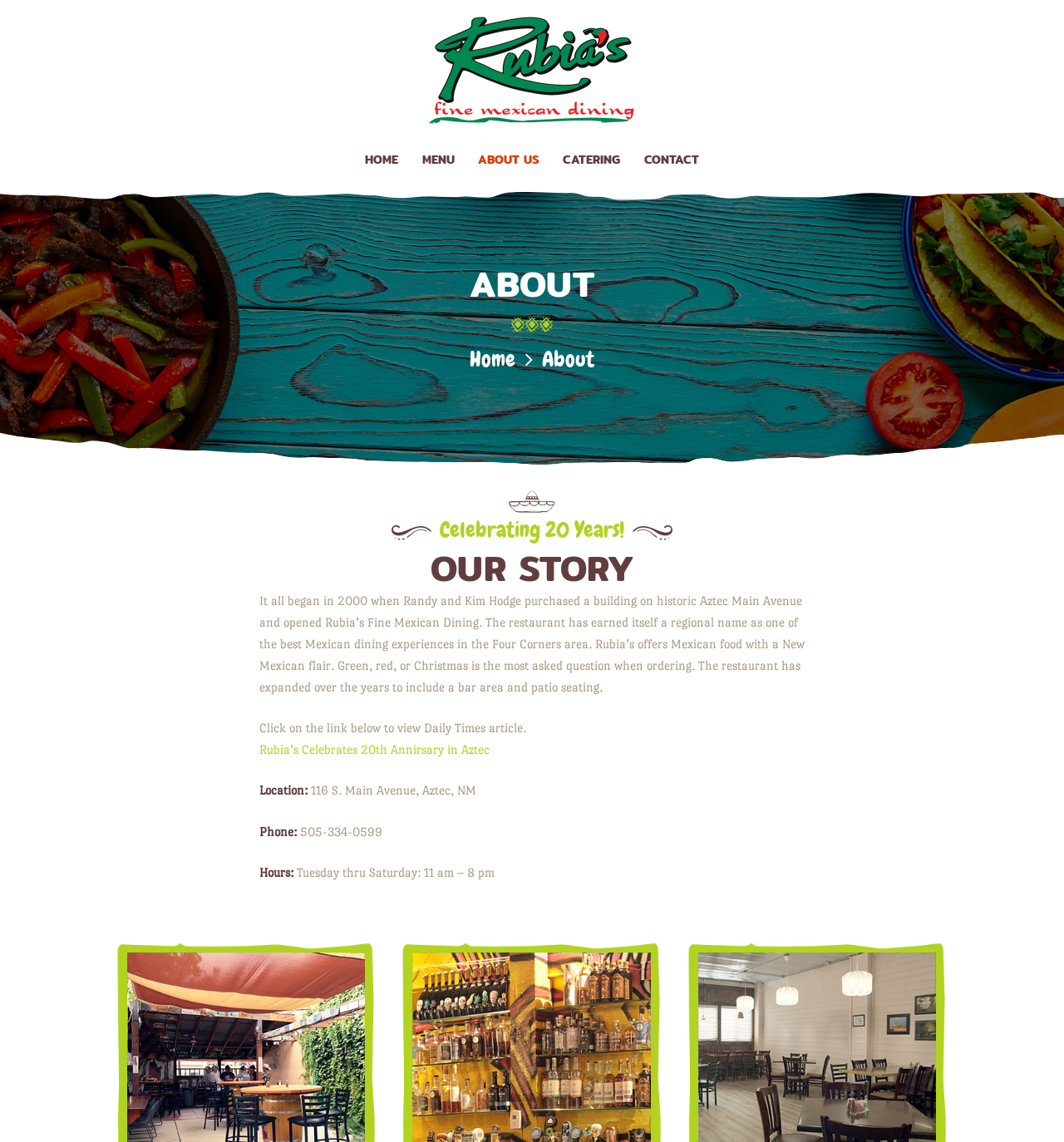What are the hours of operation for the restaurant?
Please answer the question with a detailed and comprehensive explanation.

I found the answer by reading the StaticText elements that say 'Hours:' and 'Tuesday thru Saturday: 11 am – 8 pm' which provide the hours of operation for the restaurant.